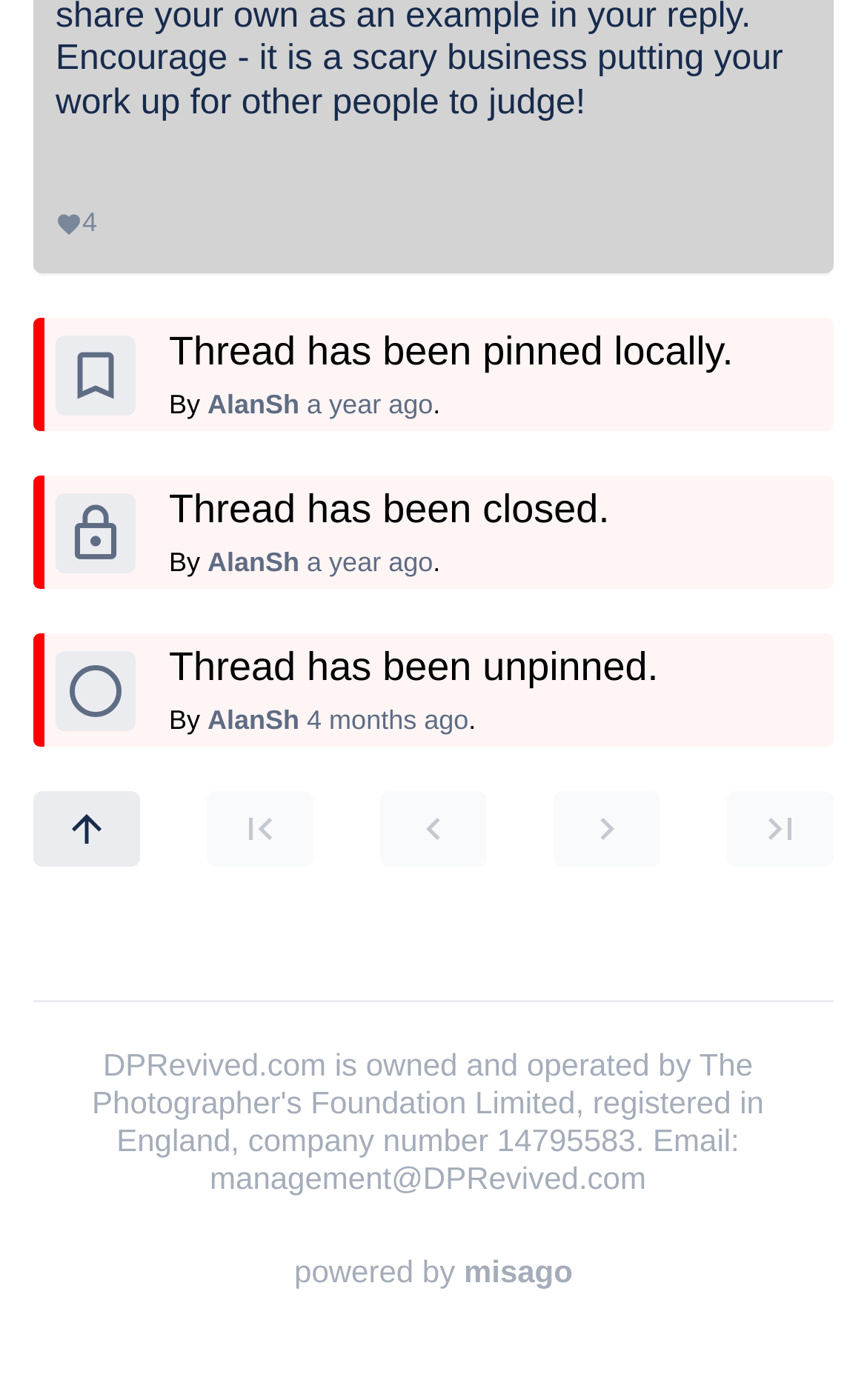Locate the bounding box coordinates of the element that needs to be clicked to carry out the instruction: "Go to DC Comics website". The coordinates should be given as four float numbers ranging from 0 to 1, i.e., [left, top, right, bottom].

None